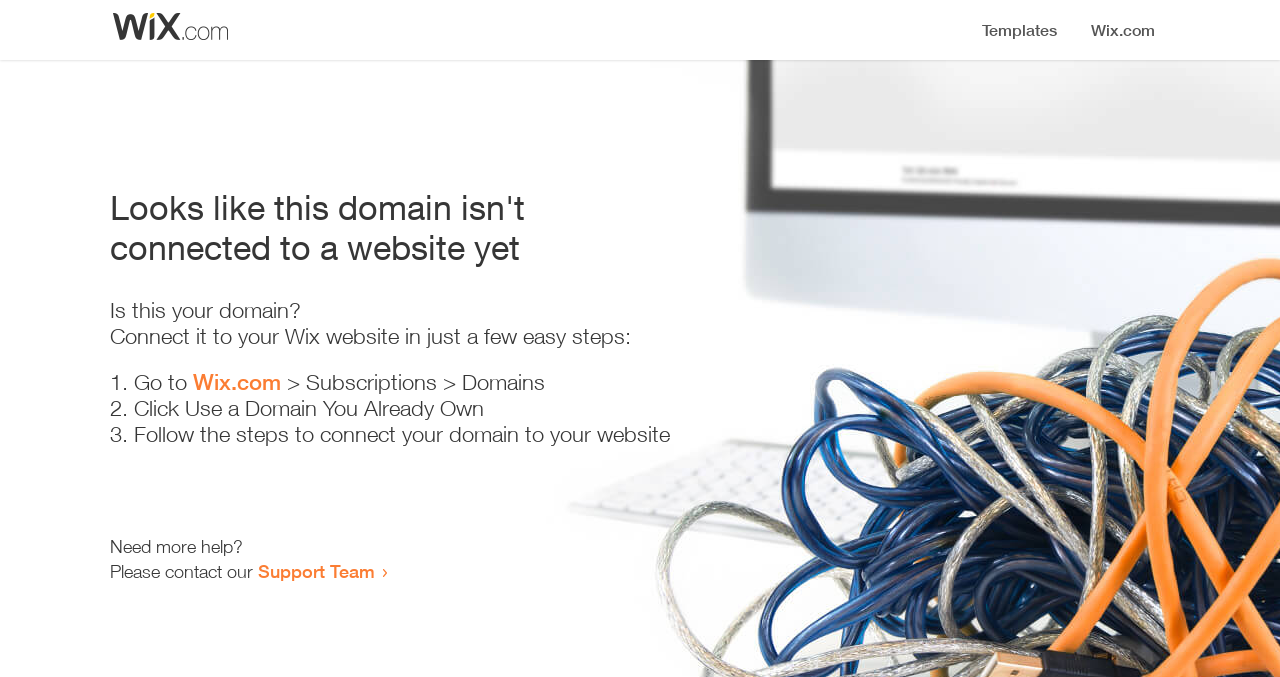Identify the bounding box for the given UI element using the description provided. Coordinates should be in the format (top-left x, top-left y, bottom-right x, bottom-right y) and must be between 0 and 1. Here is the description: Wix.com

[0.151, 0.545, 0.22, 0.583]